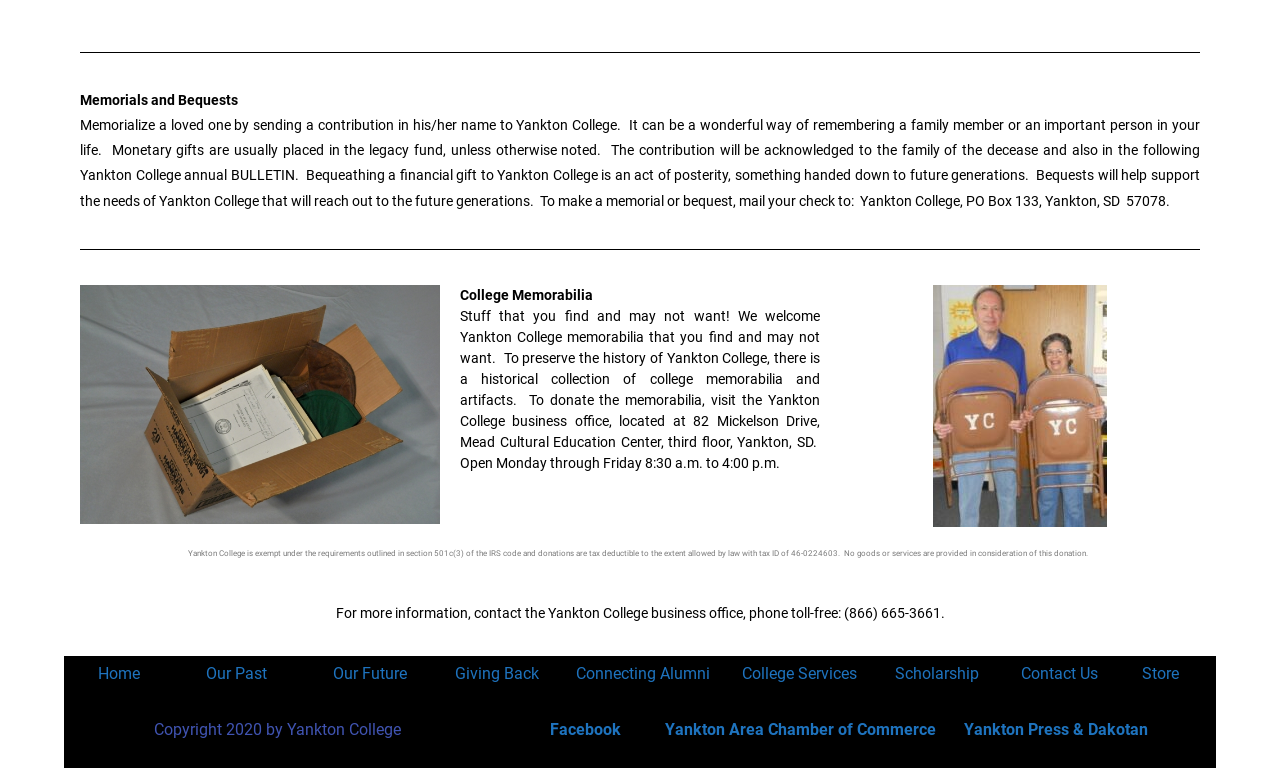What is the tax ID of Yankton College?
Using the information from the image, give a concise answer in one word or a short phrase.

46-0224603